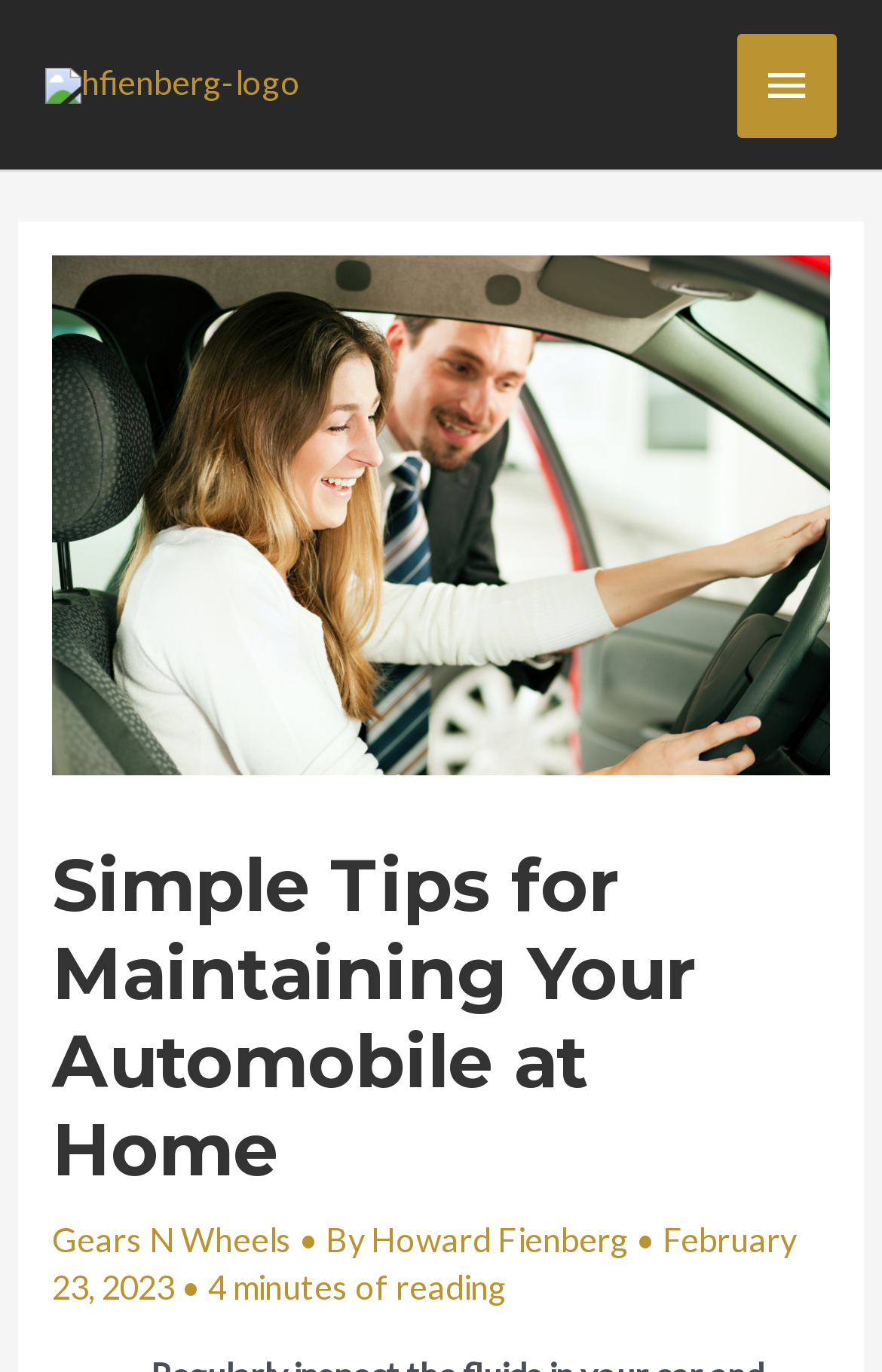Using the elements shown in the image, answer the question comprehensively: How long does it take to read the article?

I found the reading time at the bottom of the header section, where it says '4 minutes of reading'.